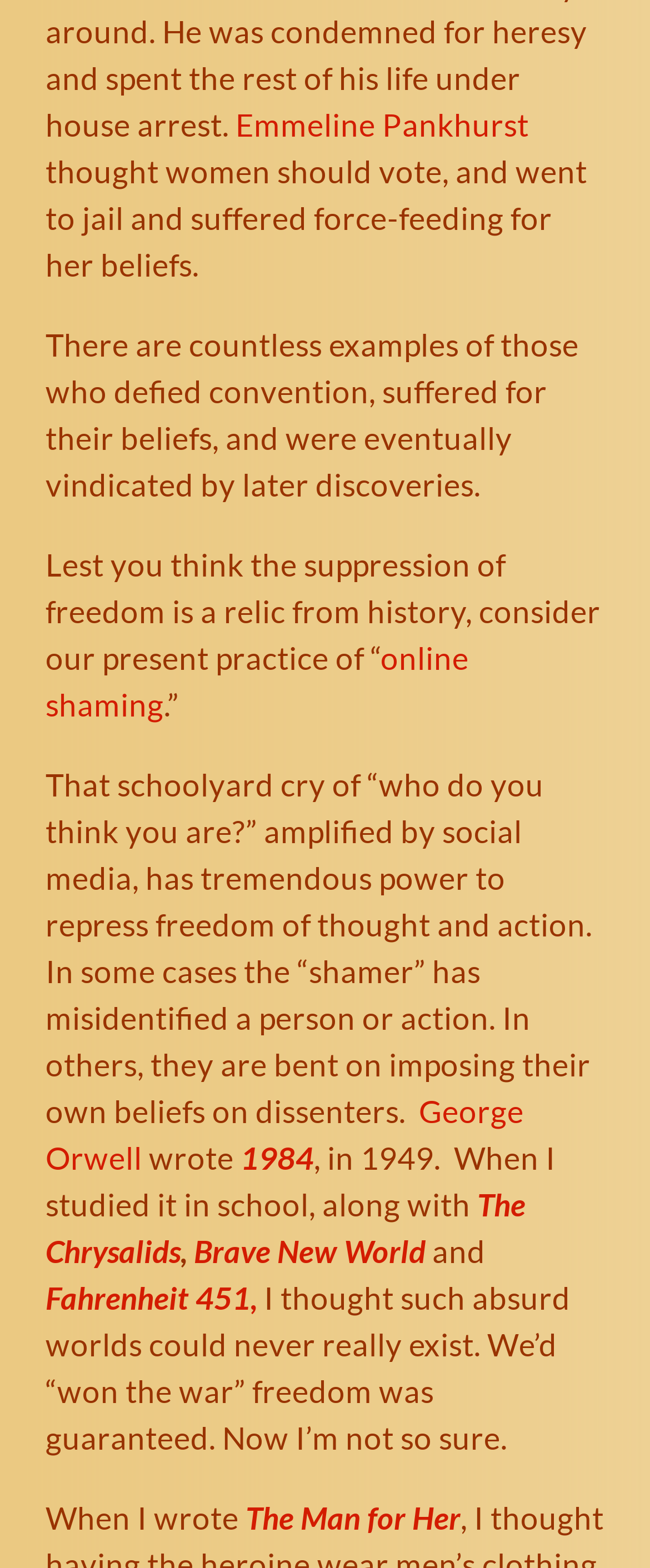Specify the bounding box coordinates of the element's area that should be clicked to execute the given instruction: "Check out The Man for Her". The coordinates should be four float numbers between 0 and 1, i.e., [left, top, right, bottom].

[0.378, 0.957, 0.708, 0.98]